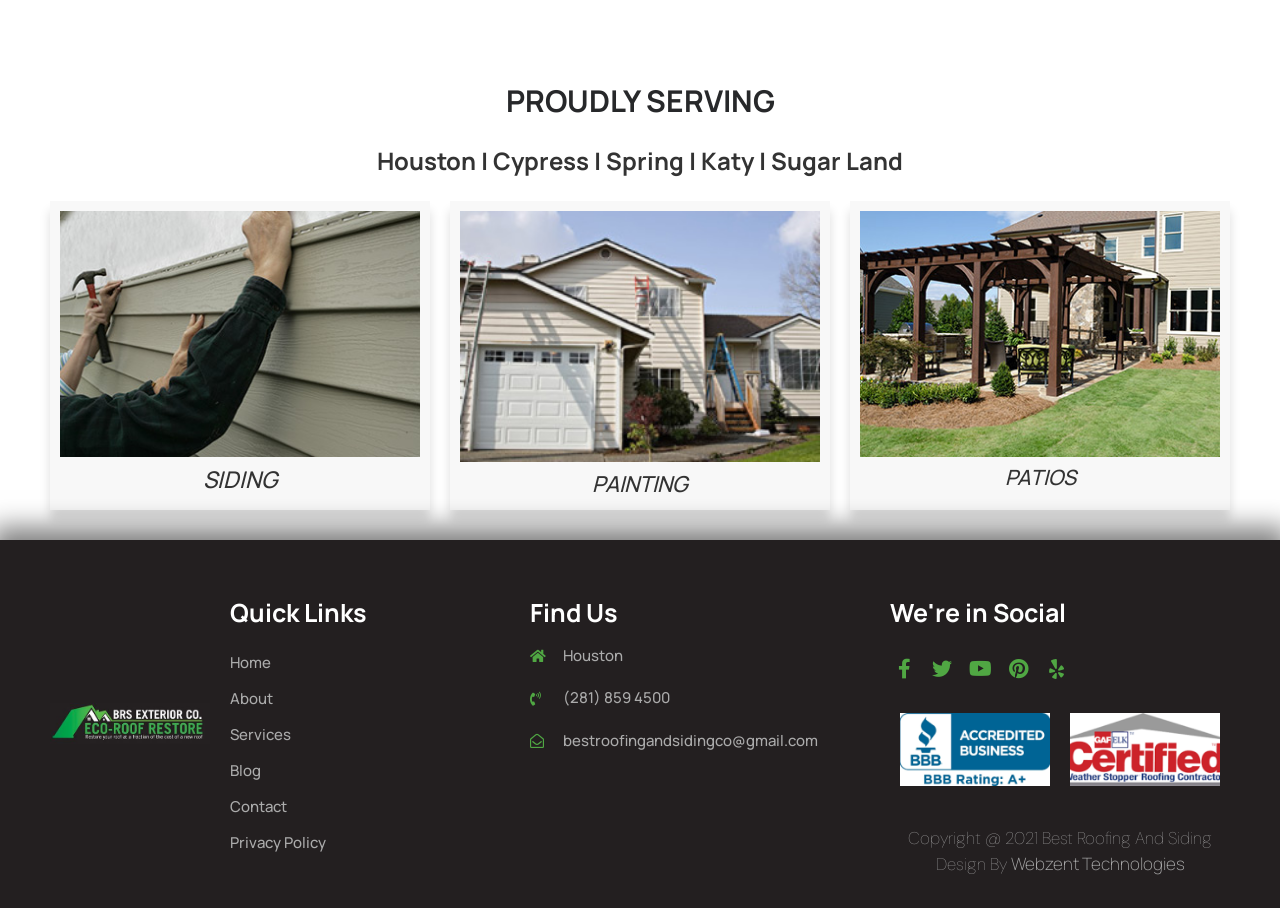How can I contact the company?
Provide a short answer using one word or a brief phrase based on the image.

Phone, Email